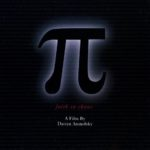Who is the director of the film 'Pi'?
Provide a short answer using one word or a brief phrase based on the image.

Darren Aronofsky